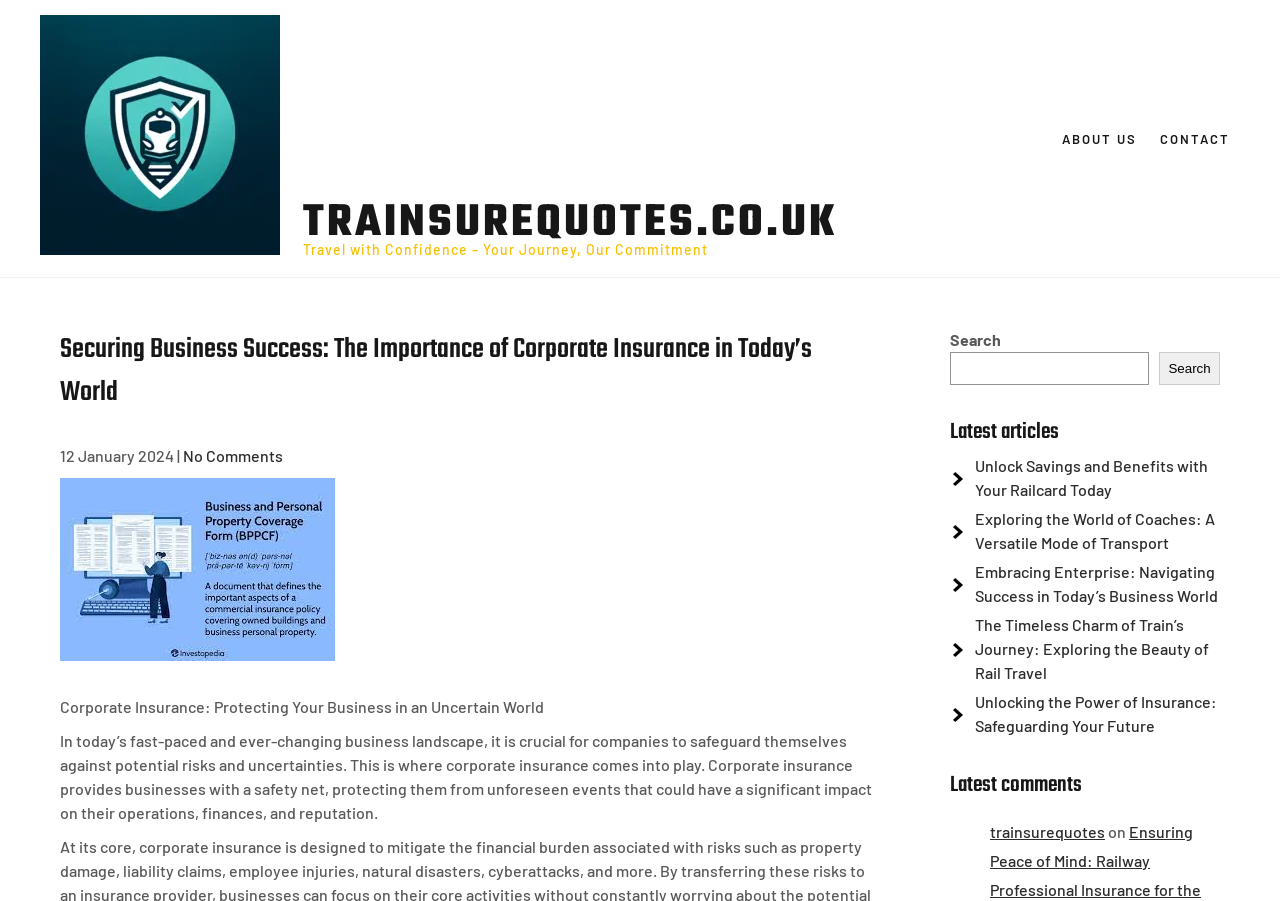Identify the bounding box of the UI component described as: "No Comments".

[0.143, 0.495, 0.221, 0.516]